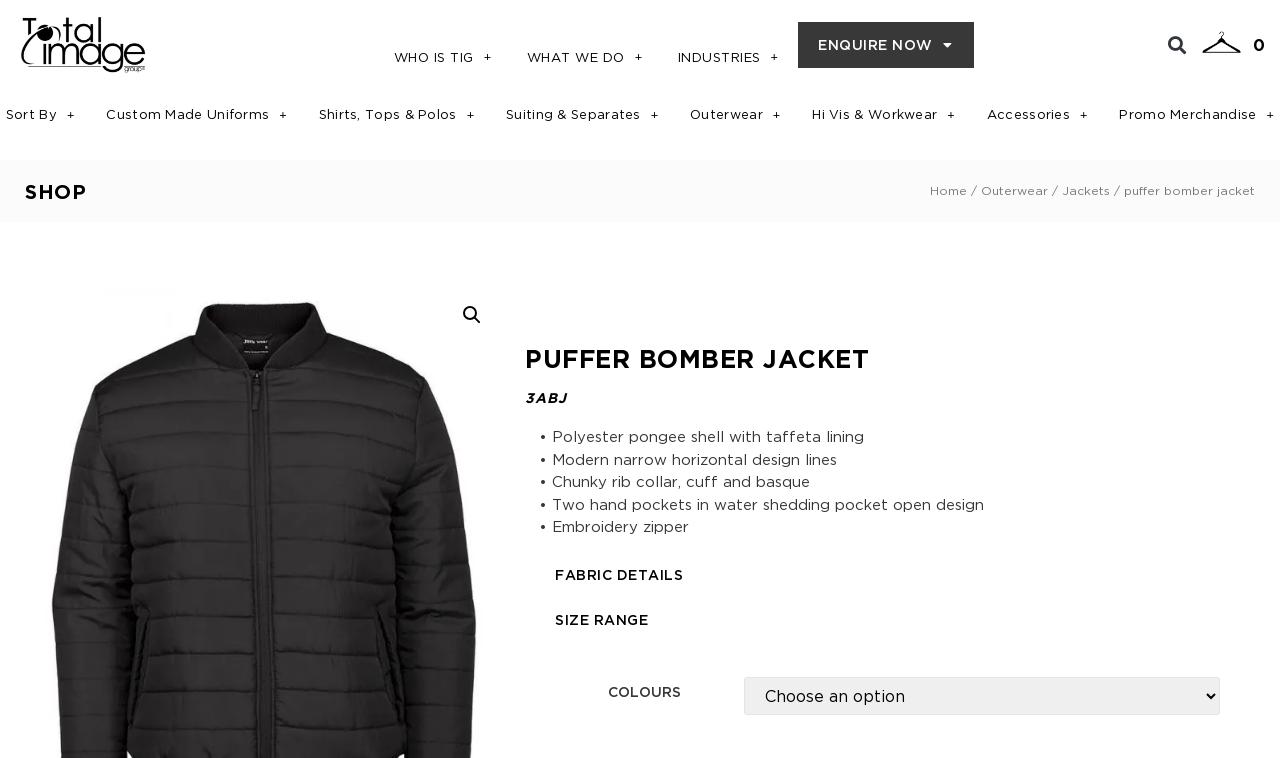Based on the element description: "What we do", identify the bounding box coordinates for this UI element. The coordinates must be four float numbers between 0 and 1, listed as [left, top, right, bottom].

[0.411, 0.062, 0.502, 0.088]